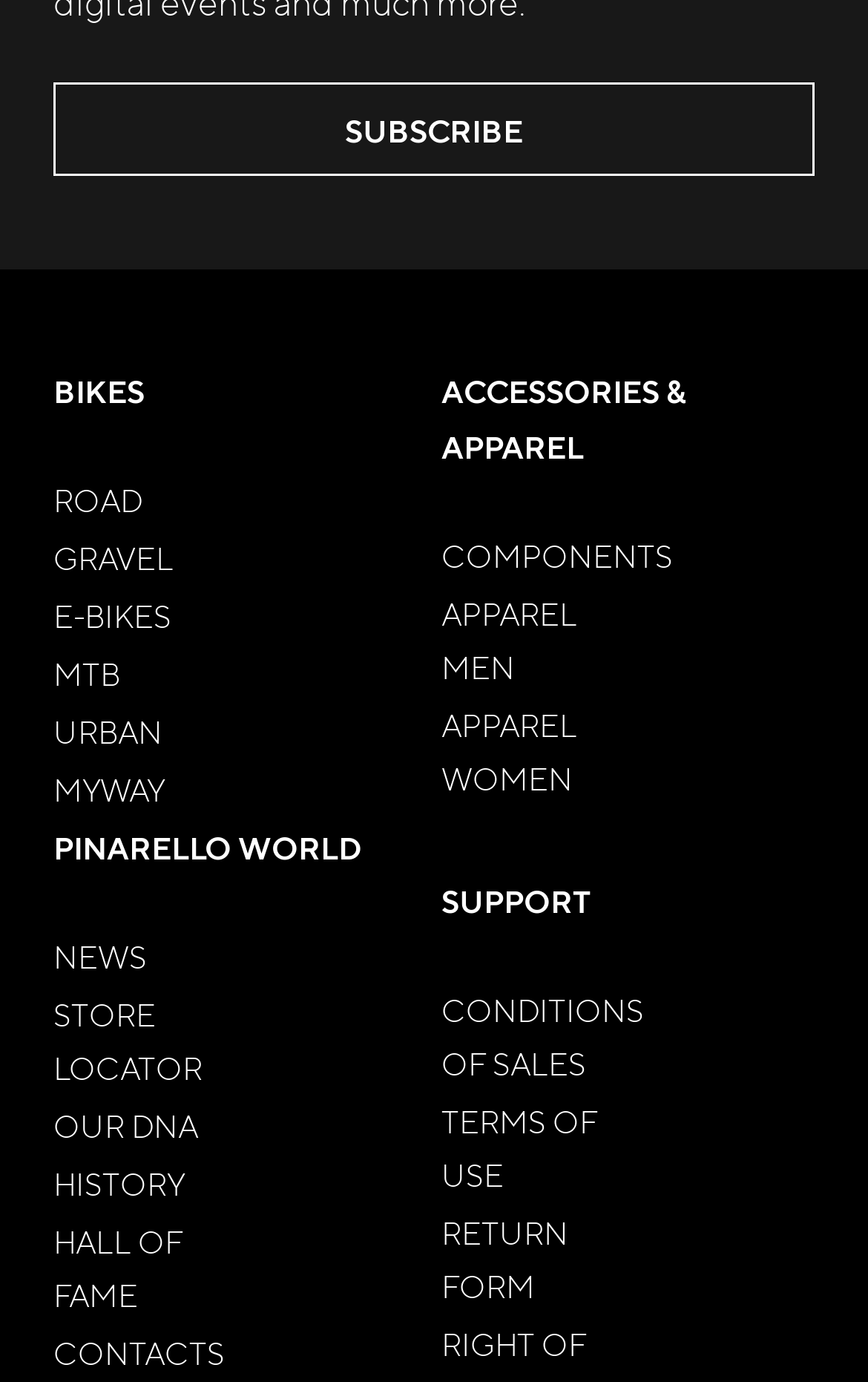Locate the bounding box coordinates of the area you need to click to fulfill this instruction: 'Click on BIKES'. The coordinates must be in the form of four float numbers ranging from 0 to 1: [left, top, right, bottom].

[0.062, 0.268, 0.167, 0.299]